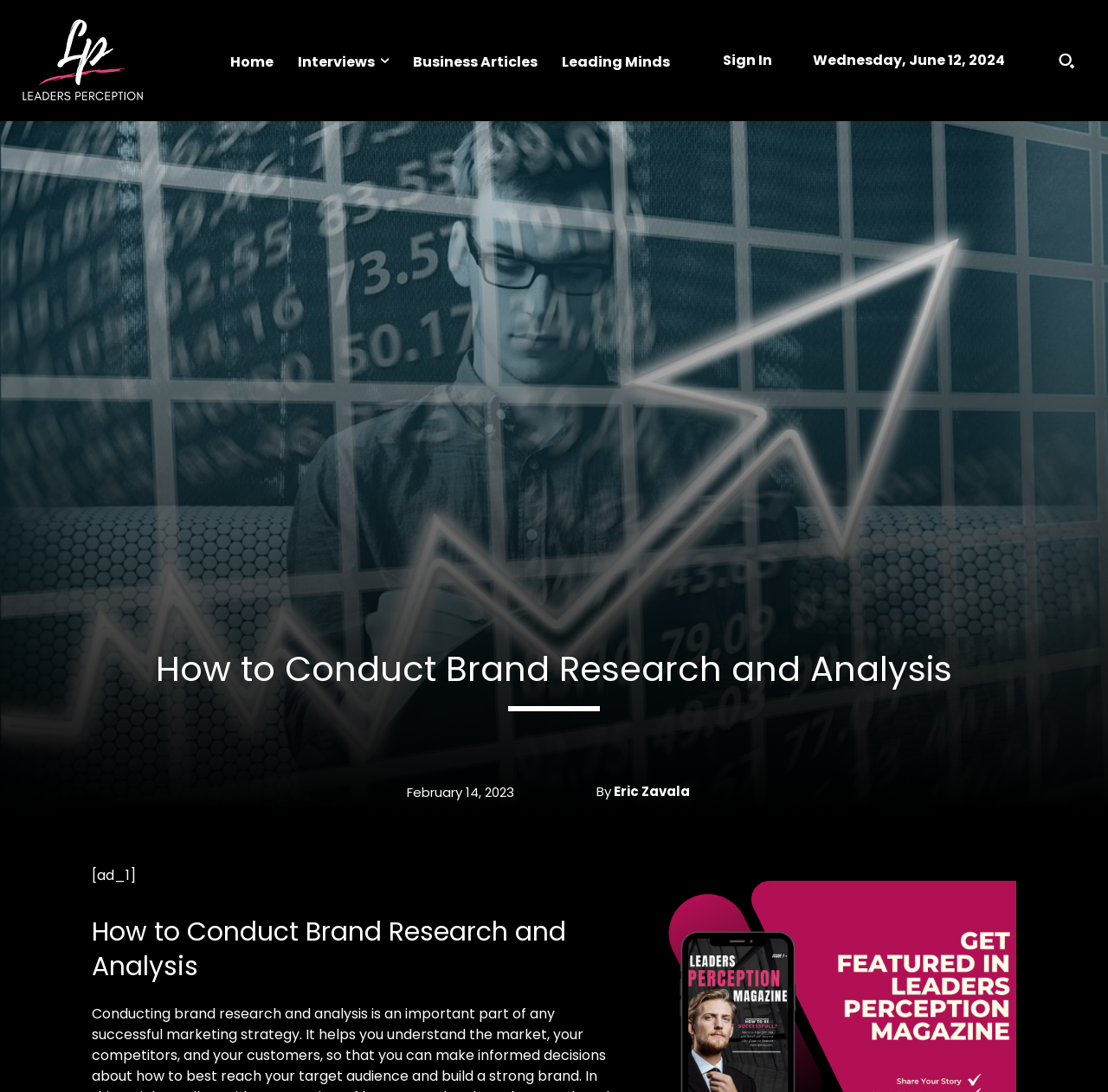Give a short answer to this question using one word or a phrase:
What is the date of the article?

February 14, 2023